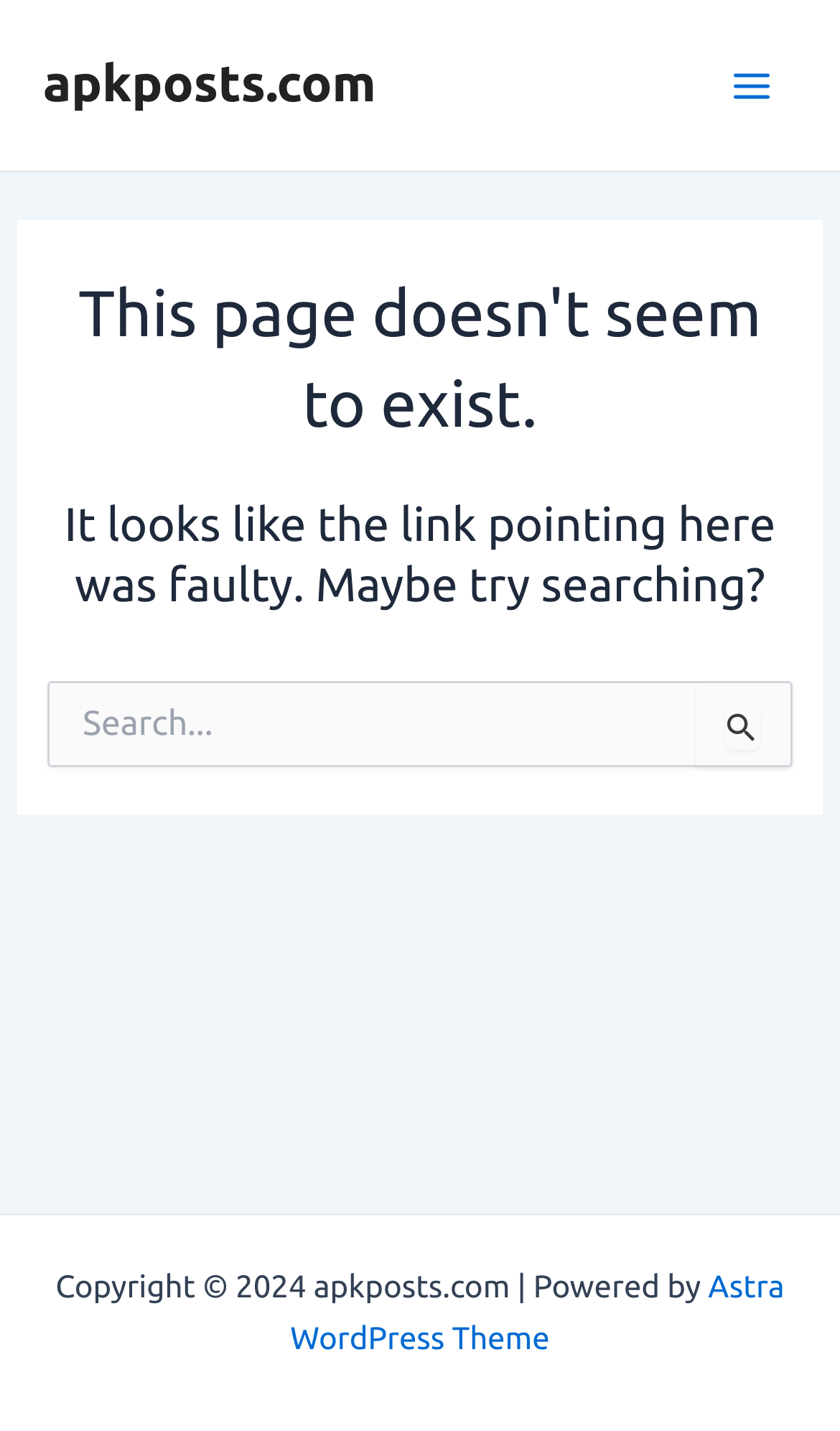Identify the bounding box for the described UI element. Provide the coordinates in (top-left x, top-left y, bottom-right x, bottom-right y) format with values ranging from 0 to 1: Astra WordPress Theme

[0.346, 0.885, 0.934, 0.947]